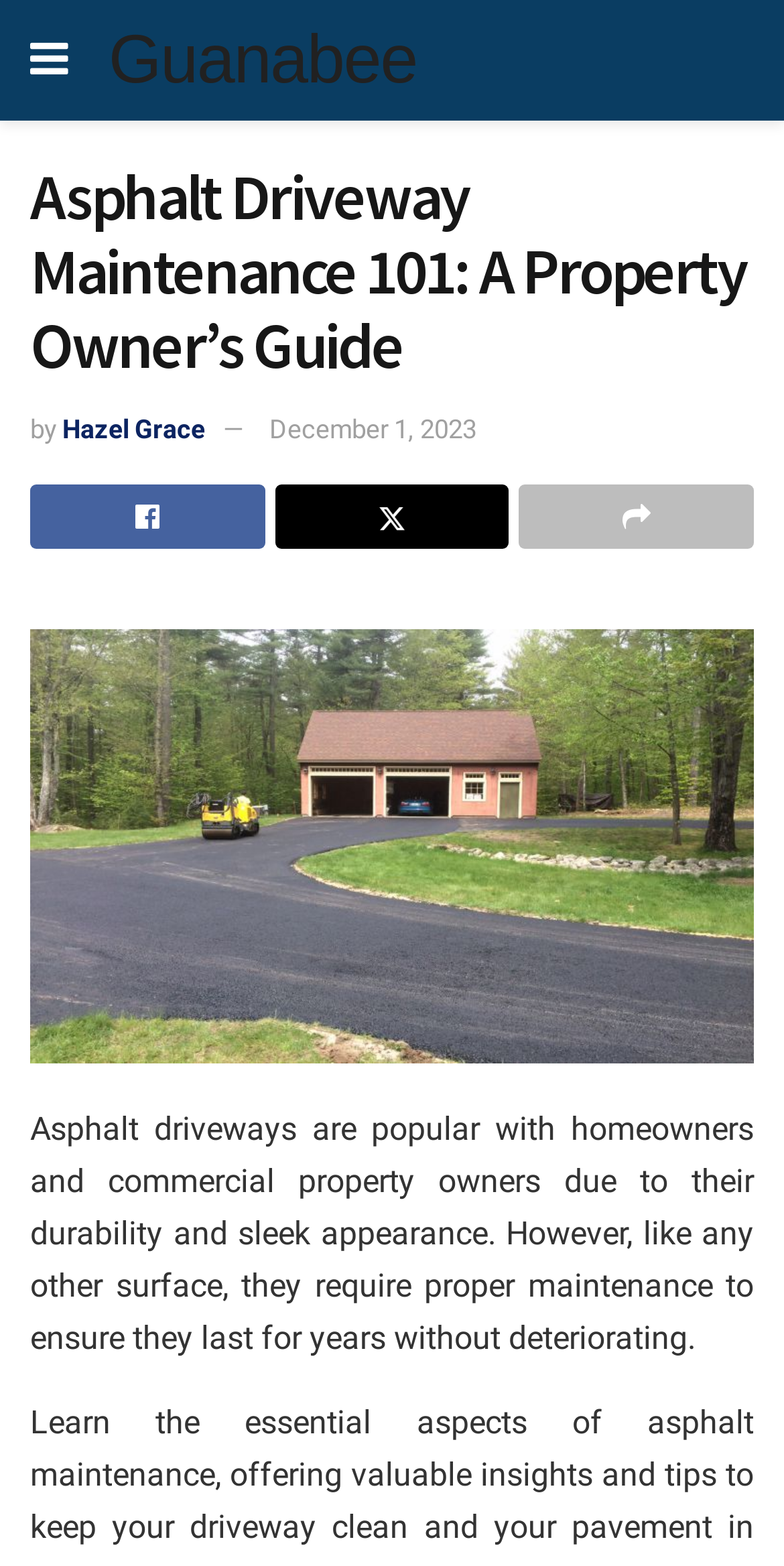Locate the headline of the webpage and generate its content.

Asphalt Driveway Maintenance 101: A Property Owner’s Guide